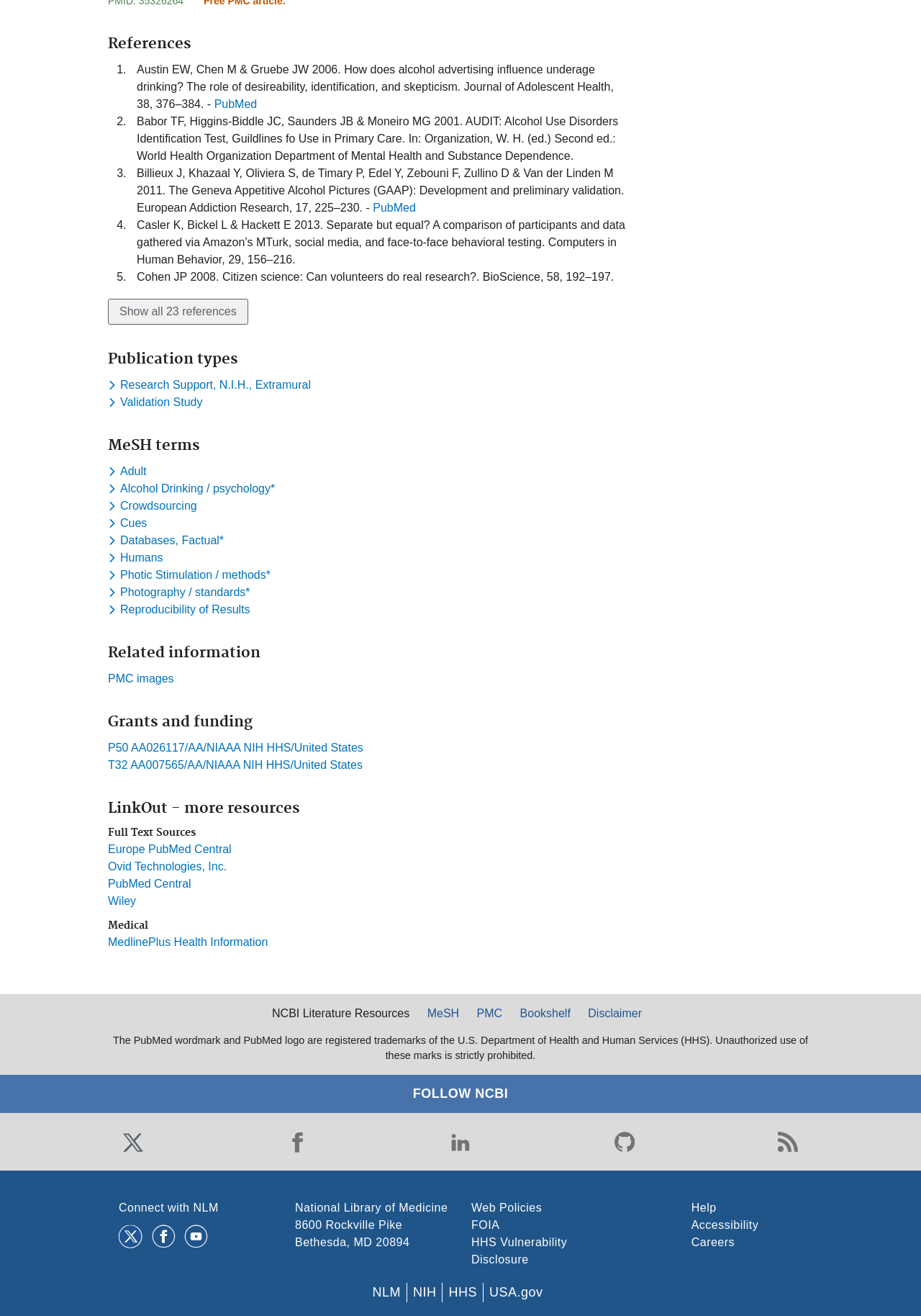Find the bounding box coordinates of the clickable element required to execute the following instruction: "call the office". Provide the coordinates as four float numbers between 0 and 1, i.e., [left, top, right, bottom].

None